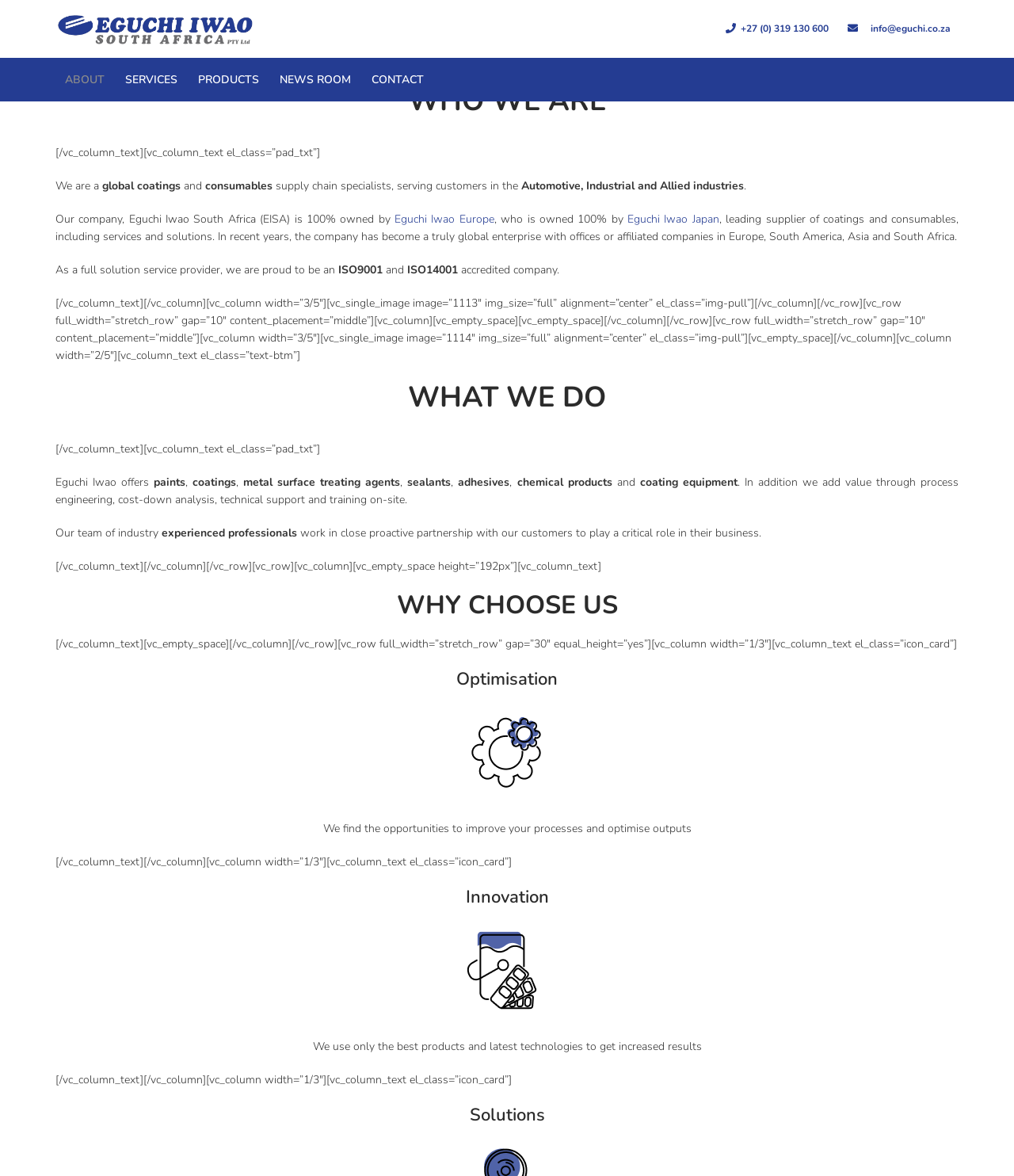Please identify the bounding box coordinates of the element I need to click to follow this instruction: "Read the 'Making Friends with Death' article".

None